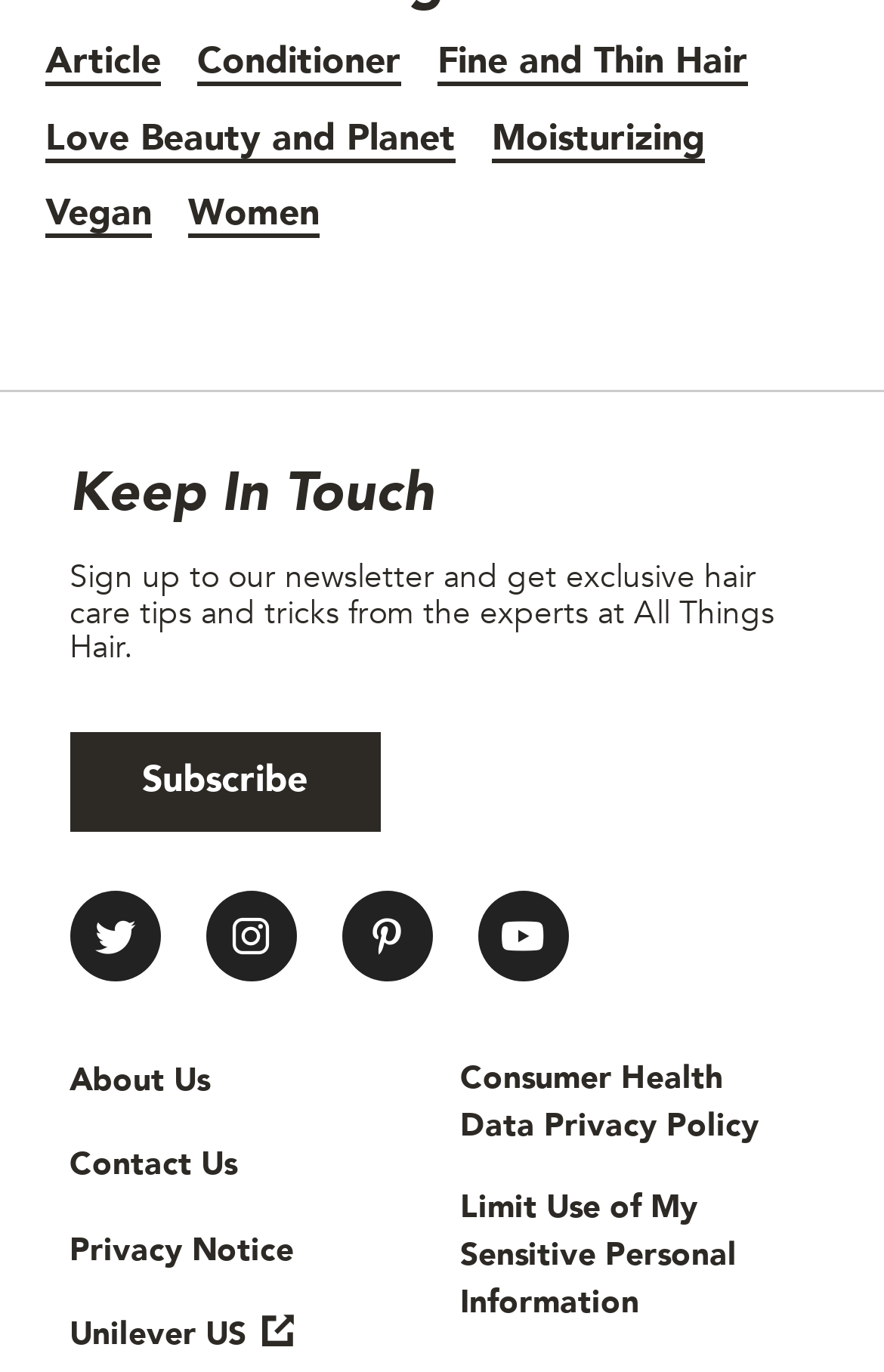Reply to the question with a brief word or phrase: What is the name of the company?

Unilever US